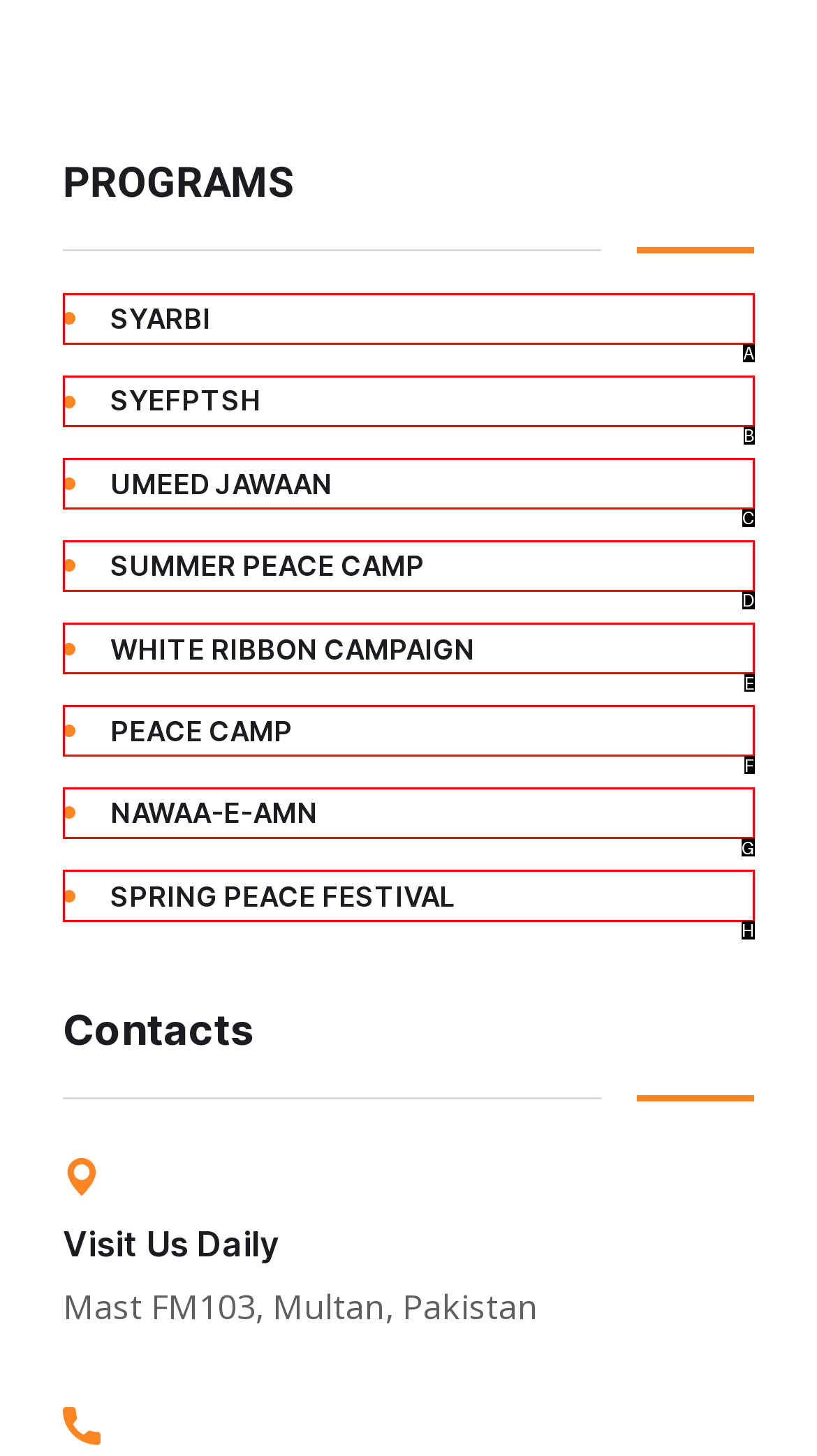Find the HTML element that corresponds to the description: SYEFPTSH. Indicate your selection by the letter of the appropriate option.

B